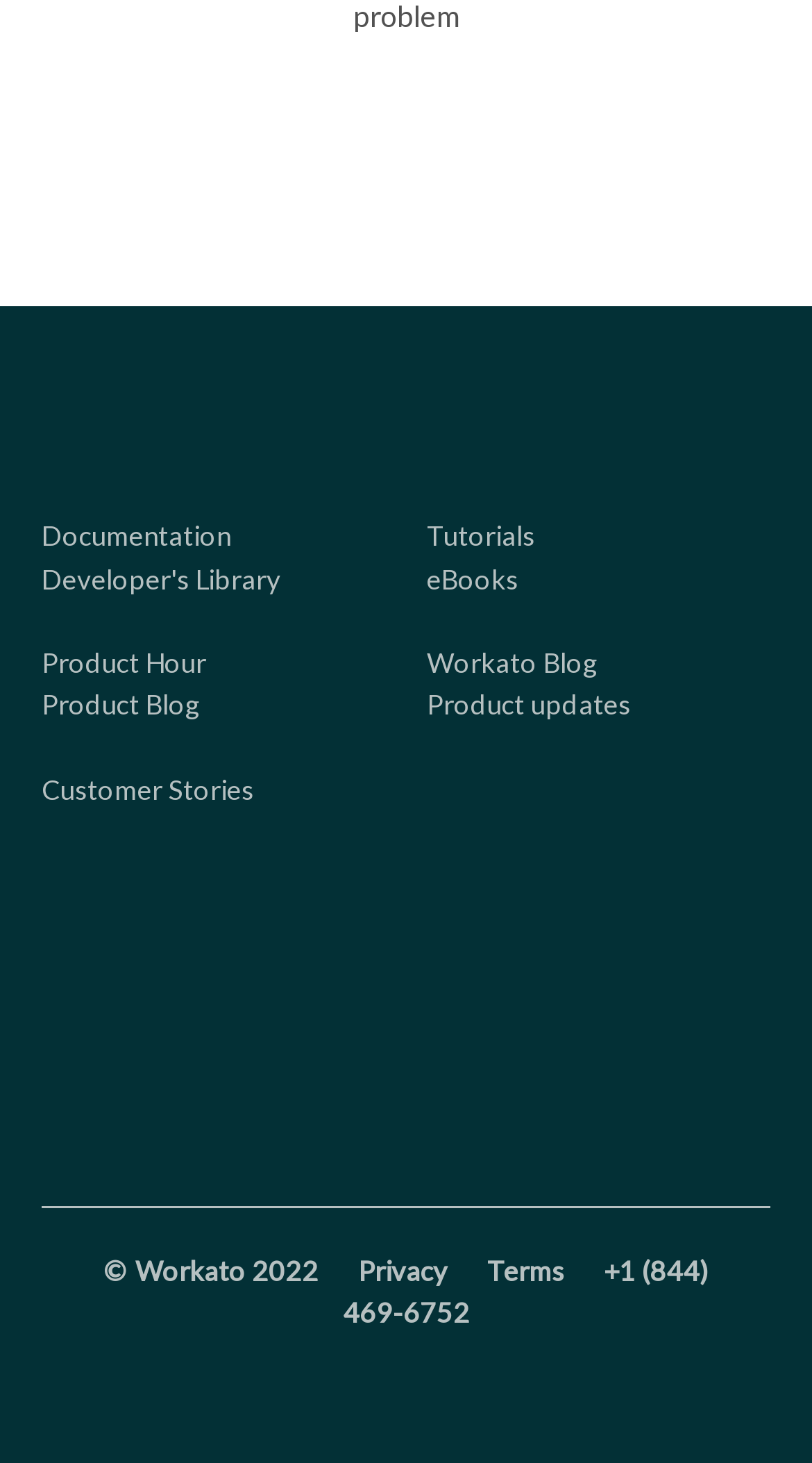Specify the bounding box coordinates for the region that must be clicked to perform the given instruction: "Check product updates".

[0.526, 0.47, 0.777, 0.493]